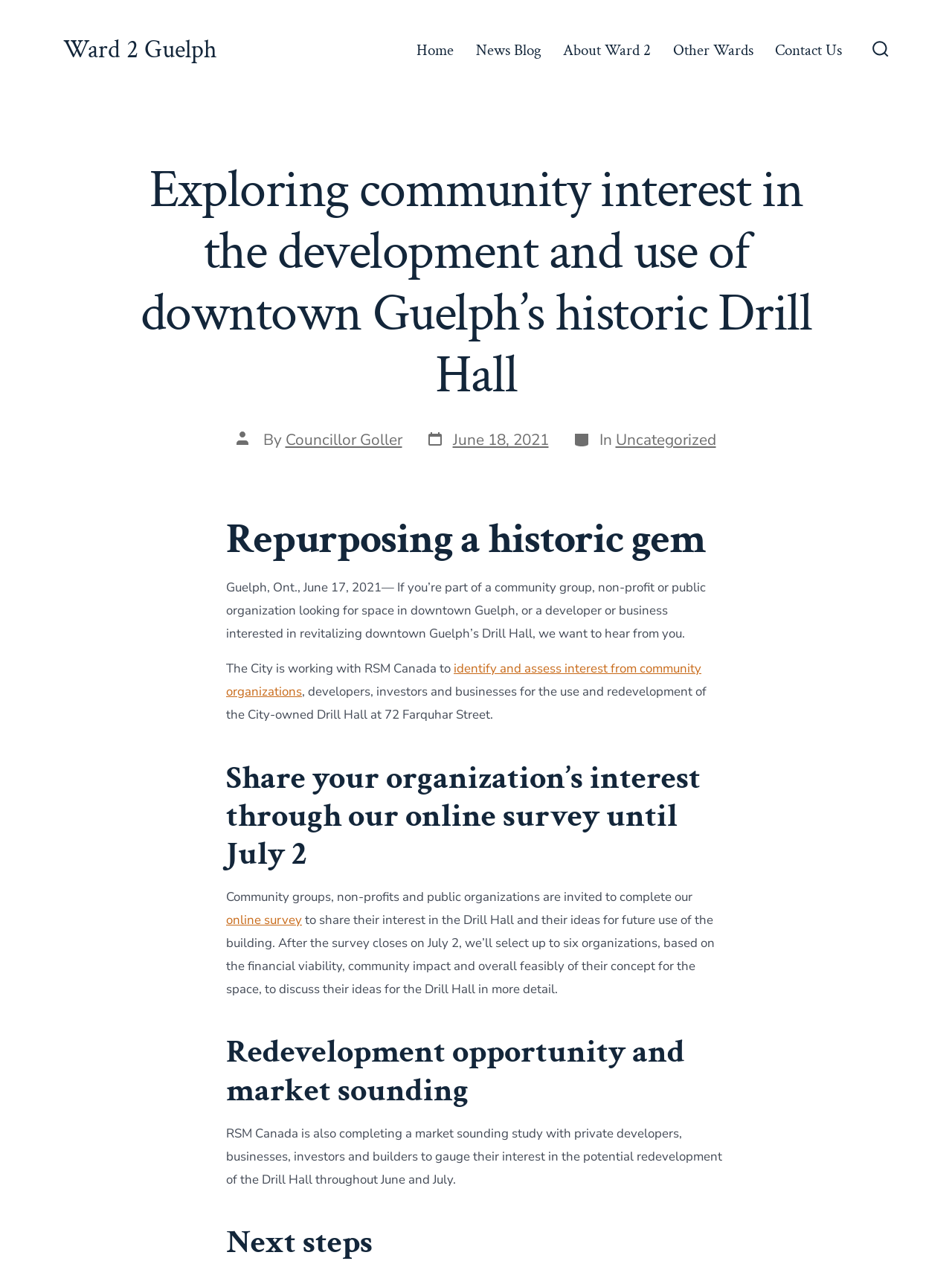Kindly determine the bounding box coordinates for the area that needs to be clicked to execute this instruction: "Go to Ward 2 Guelph".

[0.067, 0.029, 0.228, 0.052]